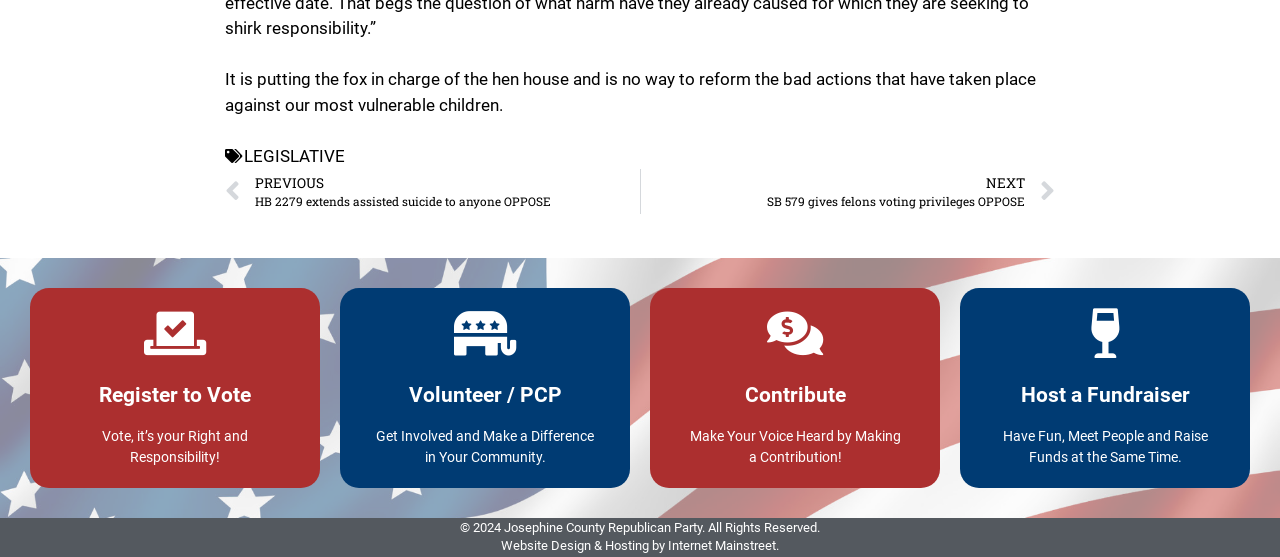What is the meaning of the phrase 'PCP' on this webpage?
Provide a detailed and extensive answer to the question.

The phrase 'PCP' is used in the context of volunteering and getting involved in the community, and it is explained as becoming a Precinct Committee Person, which suggests that it is a role within the Republican Party.